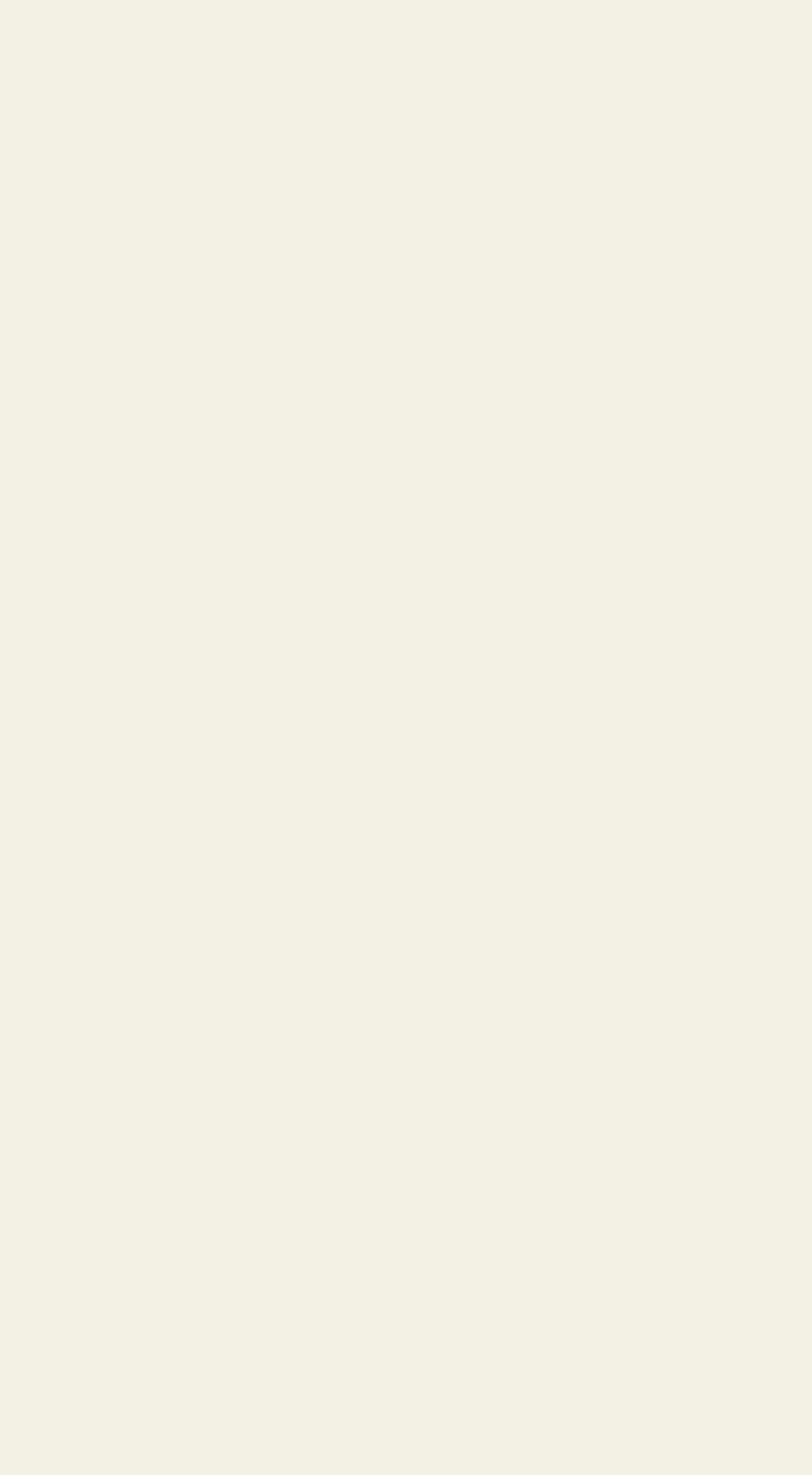Identify the bounding box coordinates for the UI element described as: "Wellness Services".

[0.038, 0.349, 0.385, 0.383]